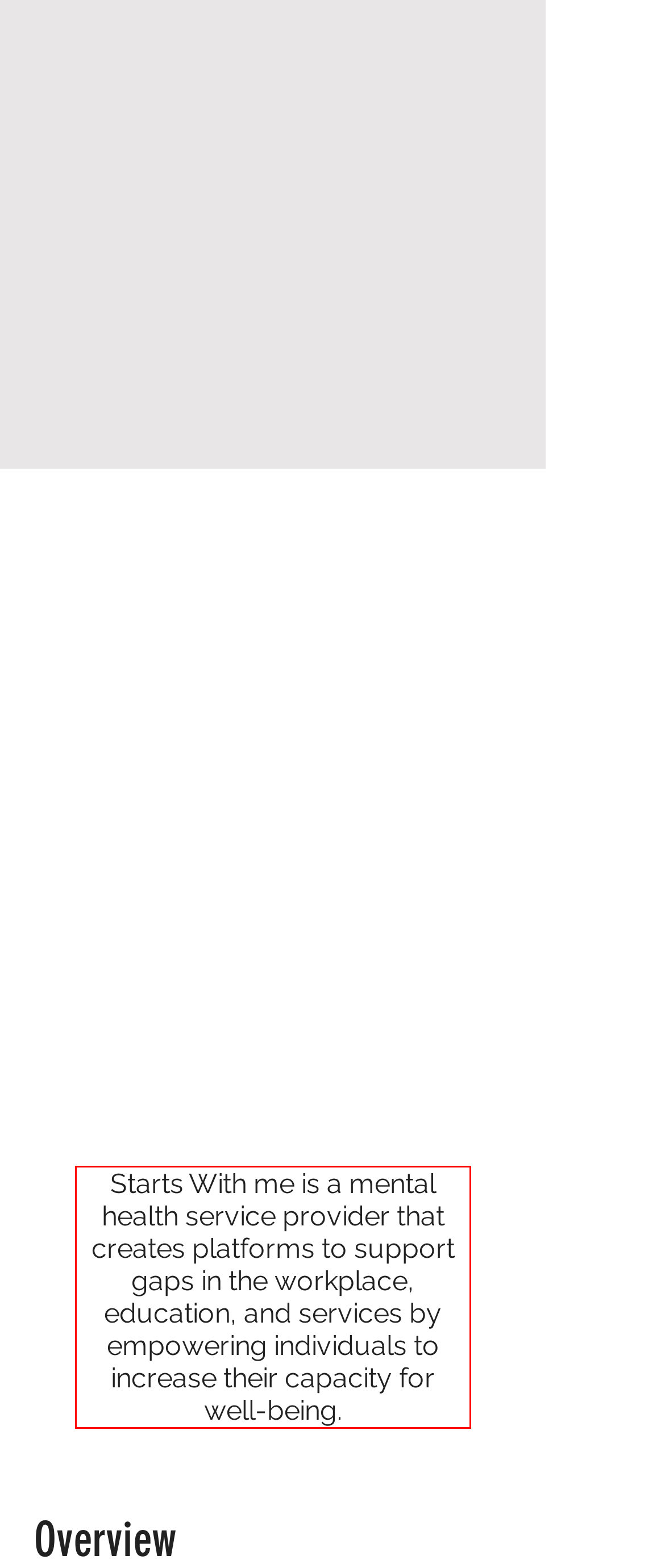Given a screenshot of a webpage containing a red bounding box, perform OCR on the text within this red bounding box and provide the text content.

Starts With me is a mental health service provider that creates platforms to support gaps in the workplace, education, and services by empowering individuals to increase their capacity for well-being.